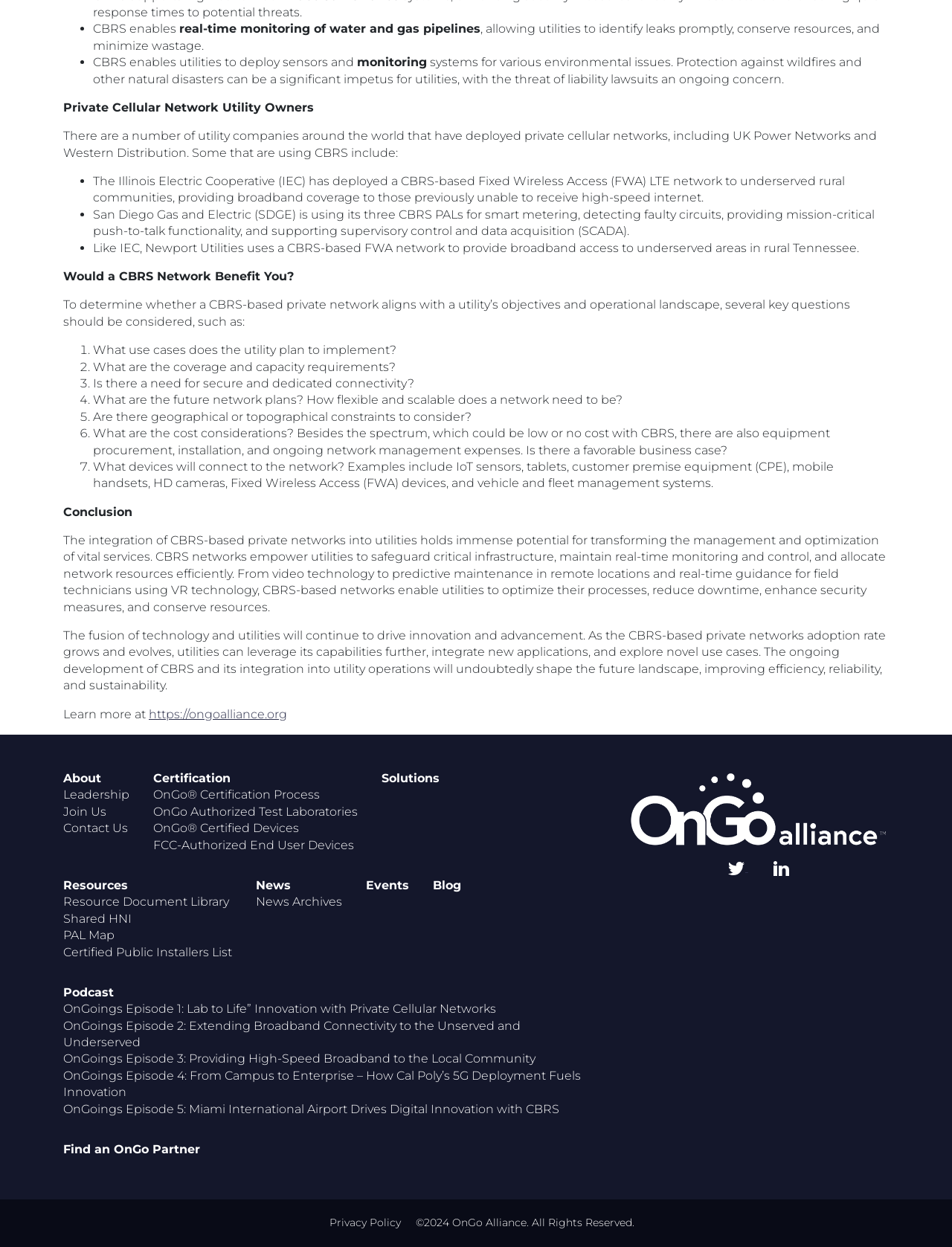Locate the bounding box of the UI element described in the following text: "Introducing Inky Baker".

None